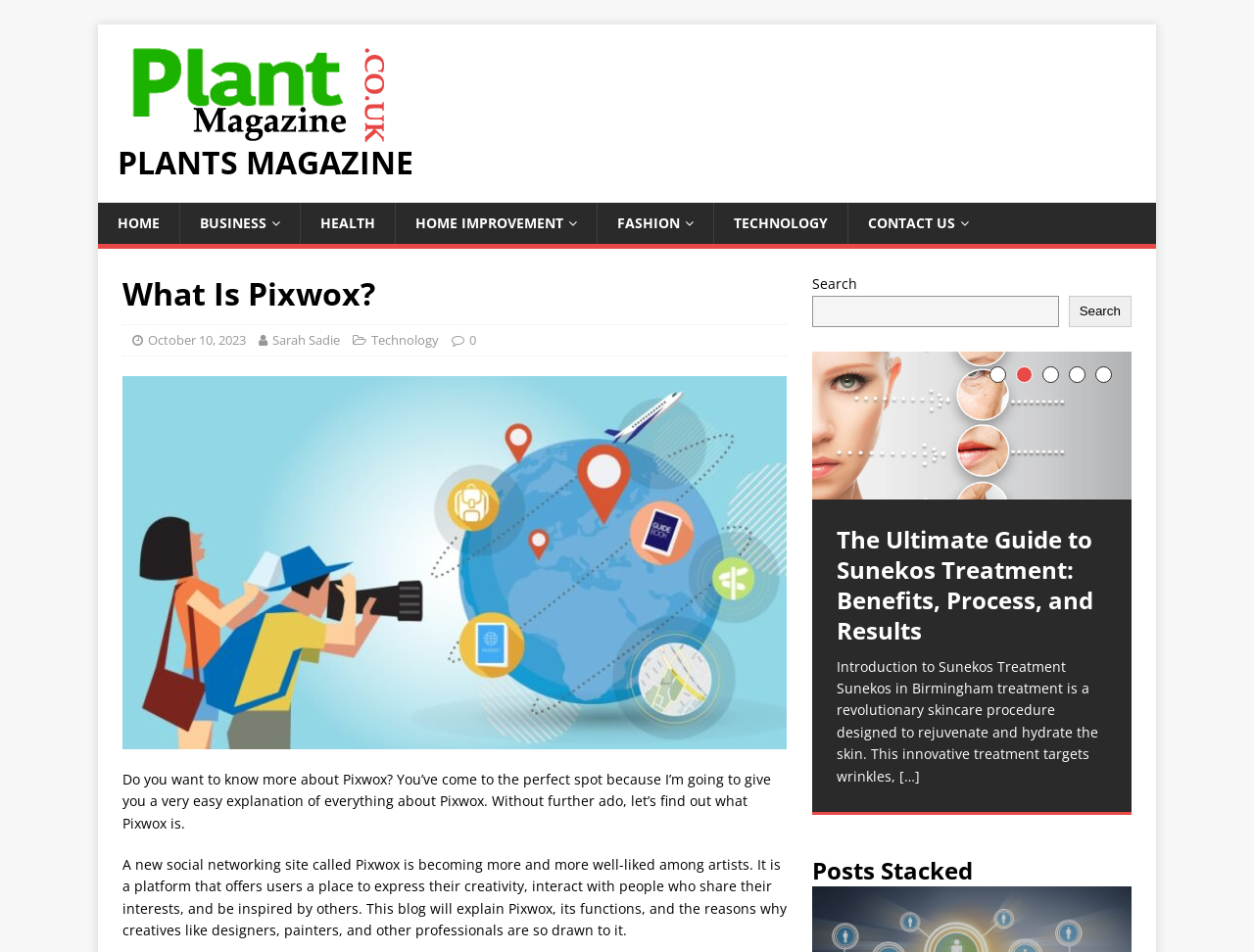Extract the bounding box of the UI element described as: "Technology".

[0.569, 0.213, 0.676, 0.257]